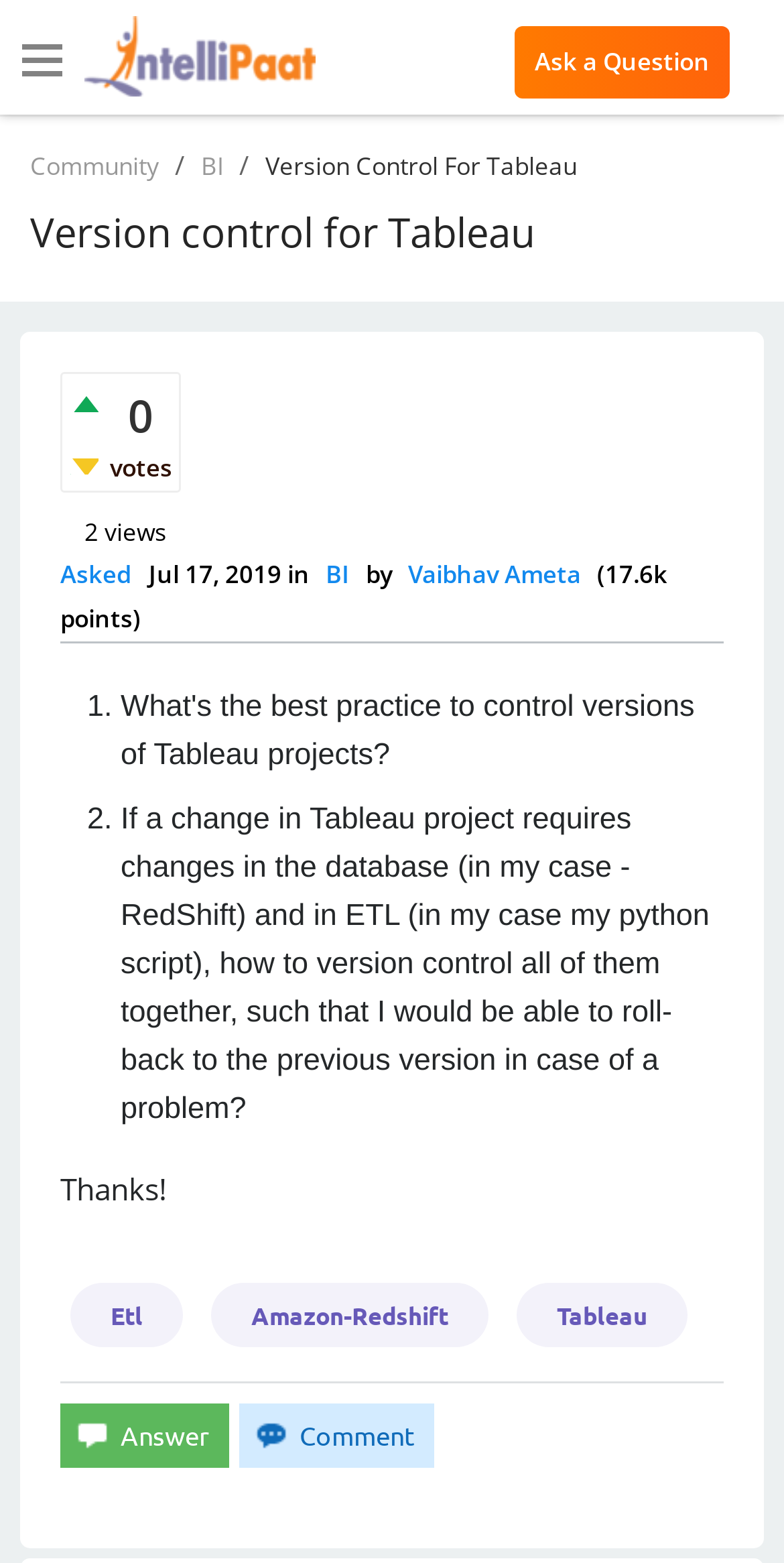From the image, can you give a detailed response to the question below:
What are the three links mentioned at the bottom of the question?

The three links mentioned at the bottom of the question are related to the technologies mentioned in the question, namely Etl, Amazon-Redshift, and Tableau, which are relevant to the context of the question.